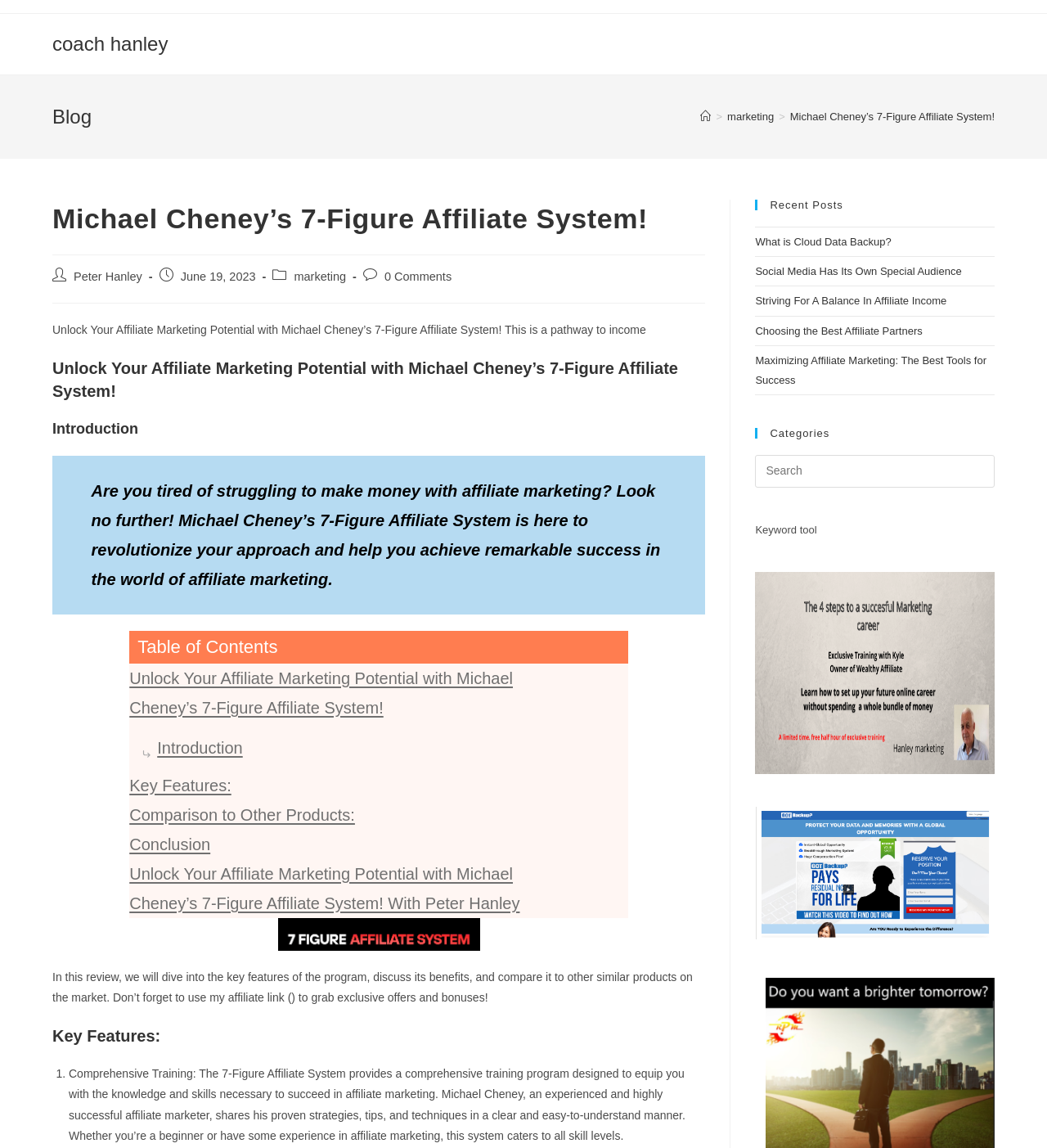Please locate the bounding box coordinates of the element that should be clicked to achieve the given instruction: "View the 'Table of Contents'".

[0.131, 0.555, 0.265, 0.573]